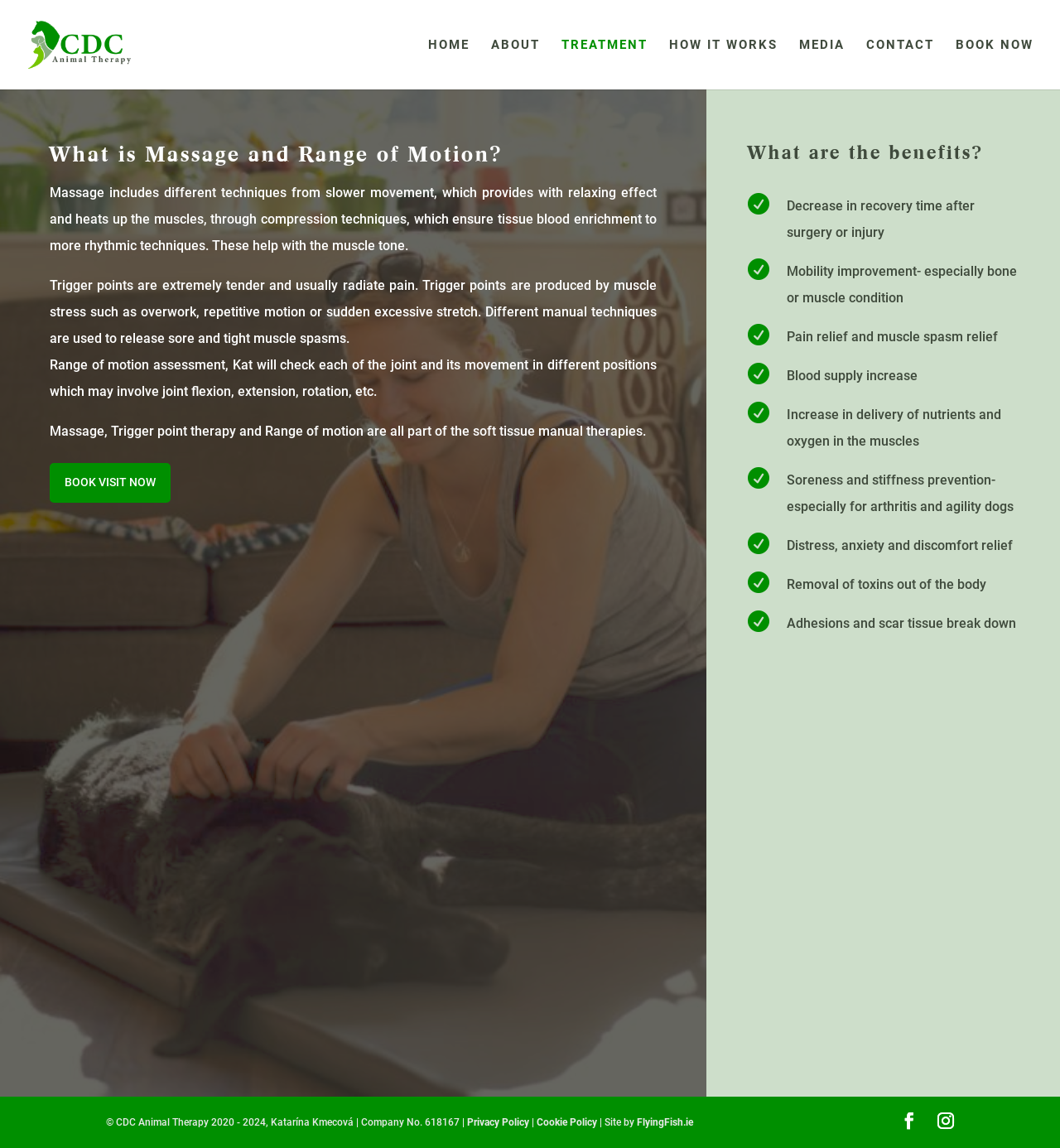Based on the description "Privacy Policy", find the bounding box of the specified UI element.

[0.441, 0.973, 0.499, 0.983]